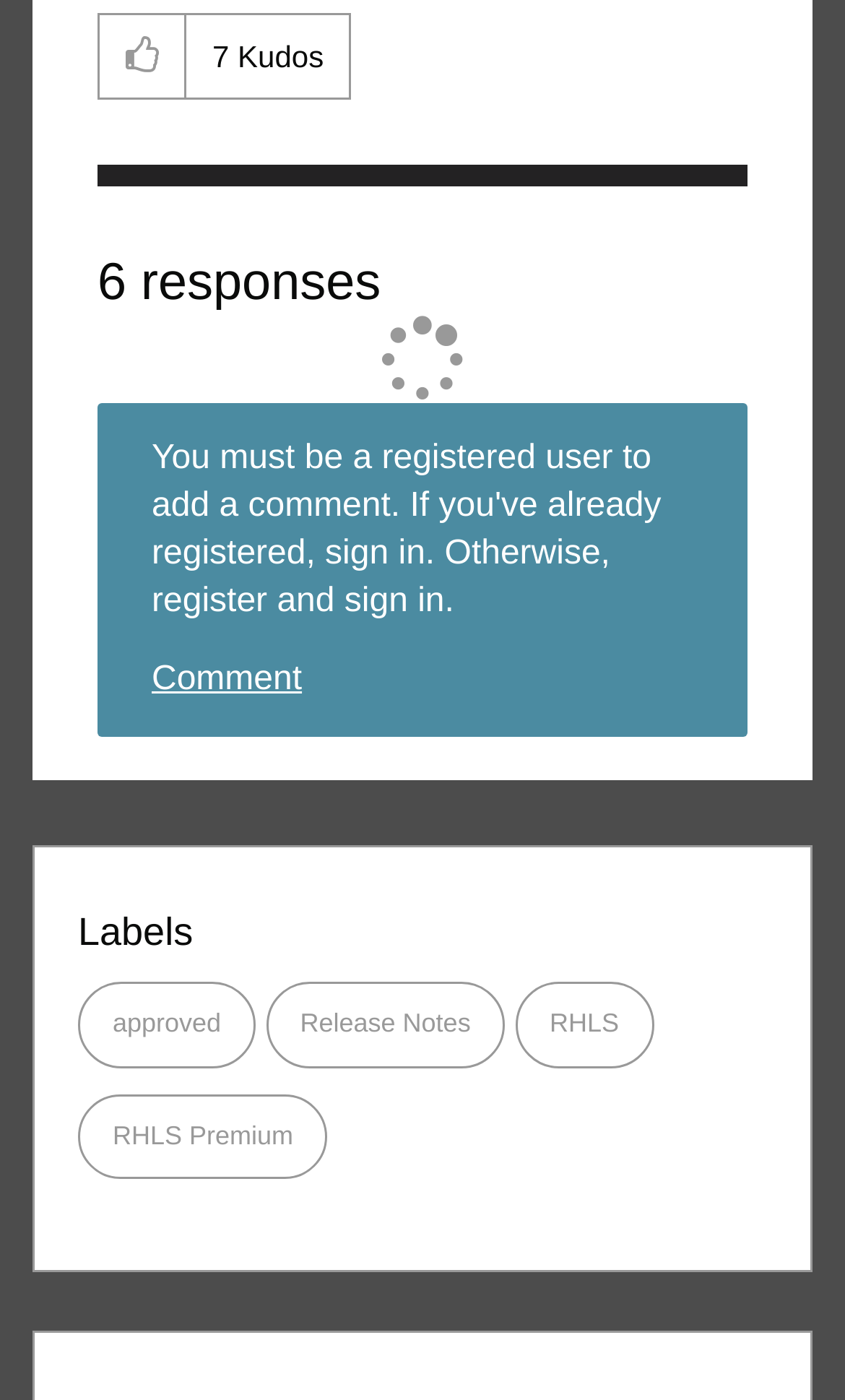Identify the bounding box coordinates of the clickable region to carry out the given instruction: "View RHLS Premium labels".

[0.092, 0.781, 0.388, 0.843]